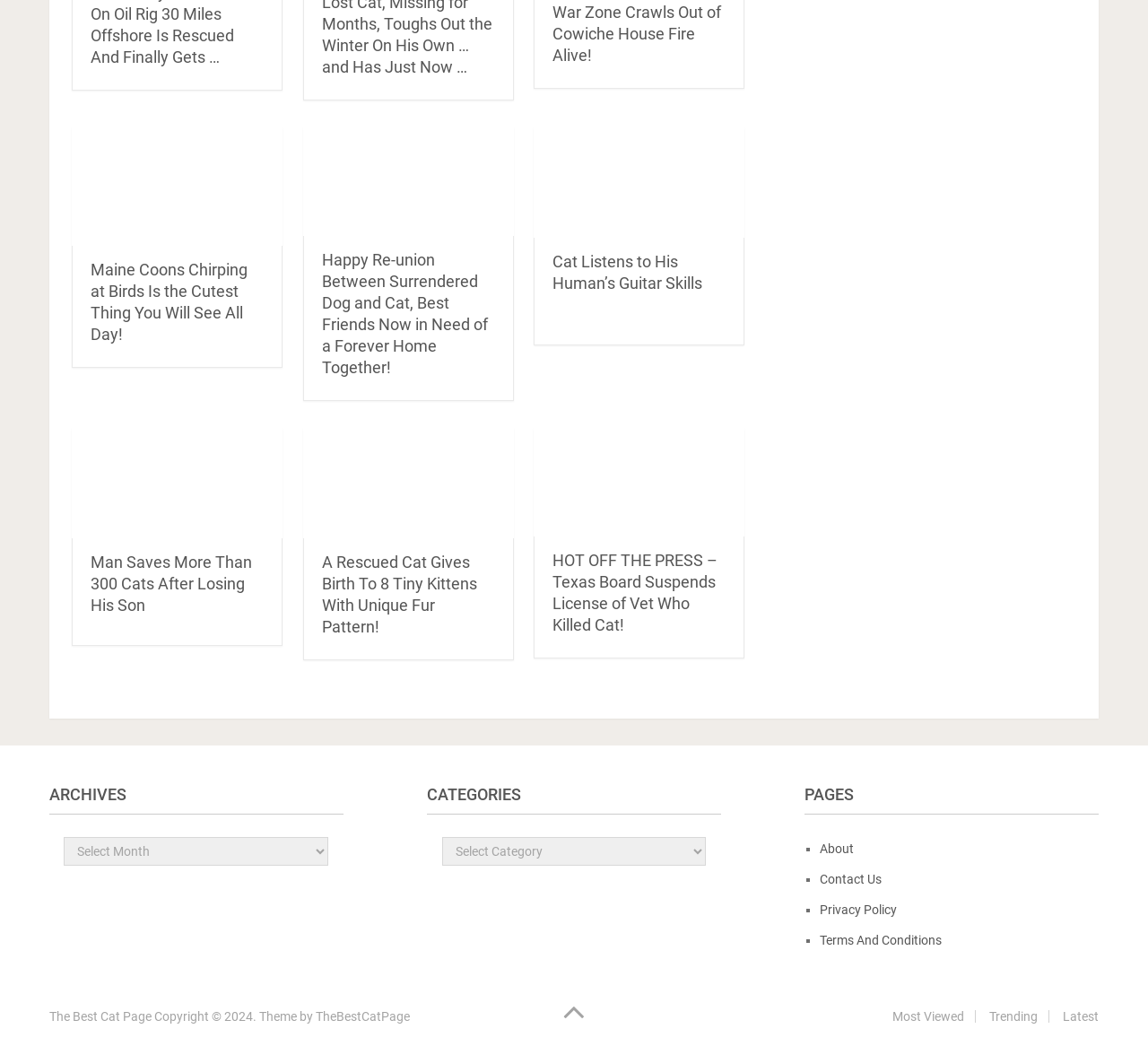Provide the bounding box coordinates of the section that needs to be clicked to accomplish the following instruction: "Click on the article about Maine Coons chirping at birds."

[0.062, 0.121, 0.246, 0.233]